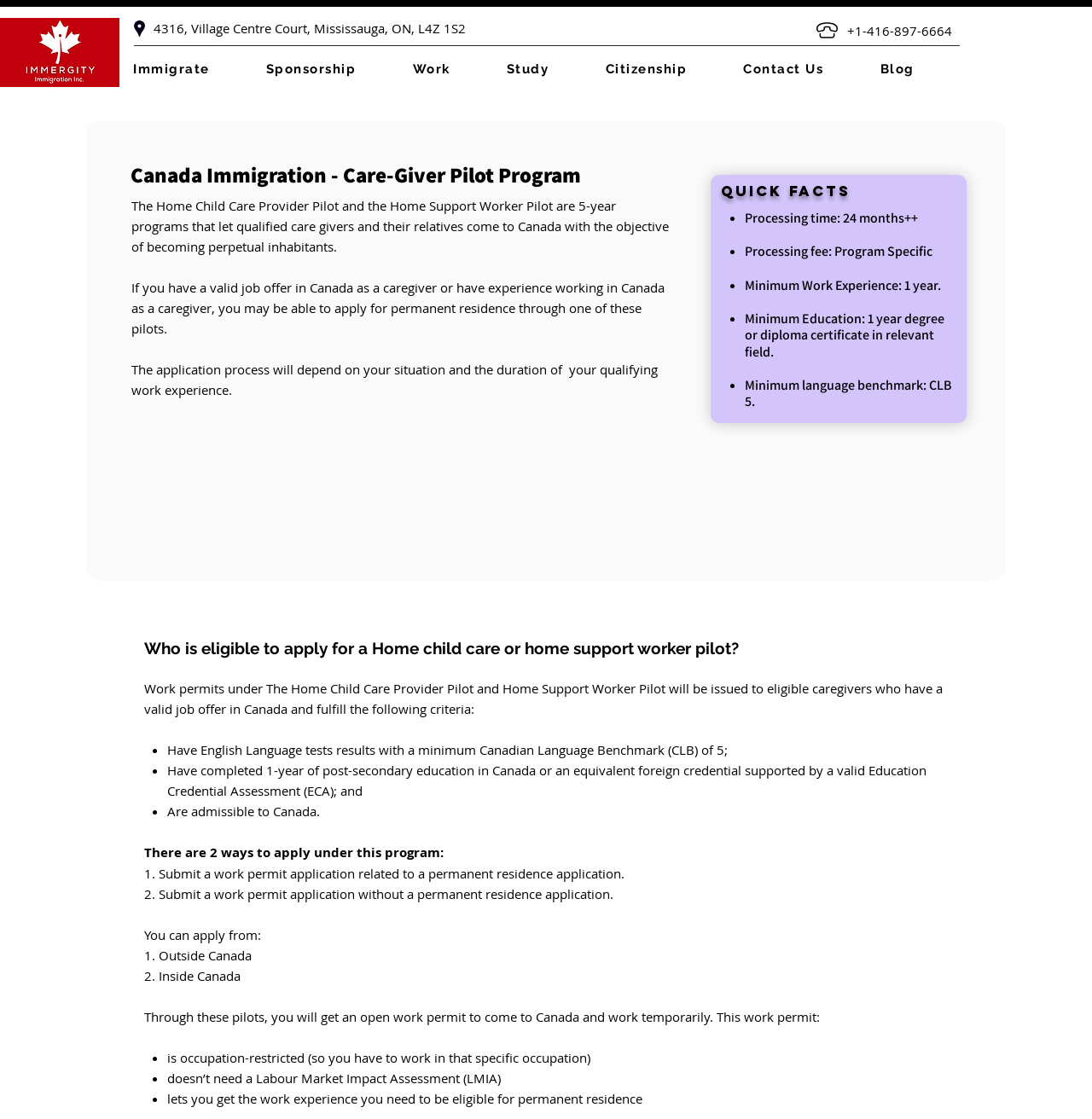Show the bounding box coordinates of the element that should be clicked to complete the task: "Click the 'Blog' link".

[0.806, 0.051, 0.878, 0.074]